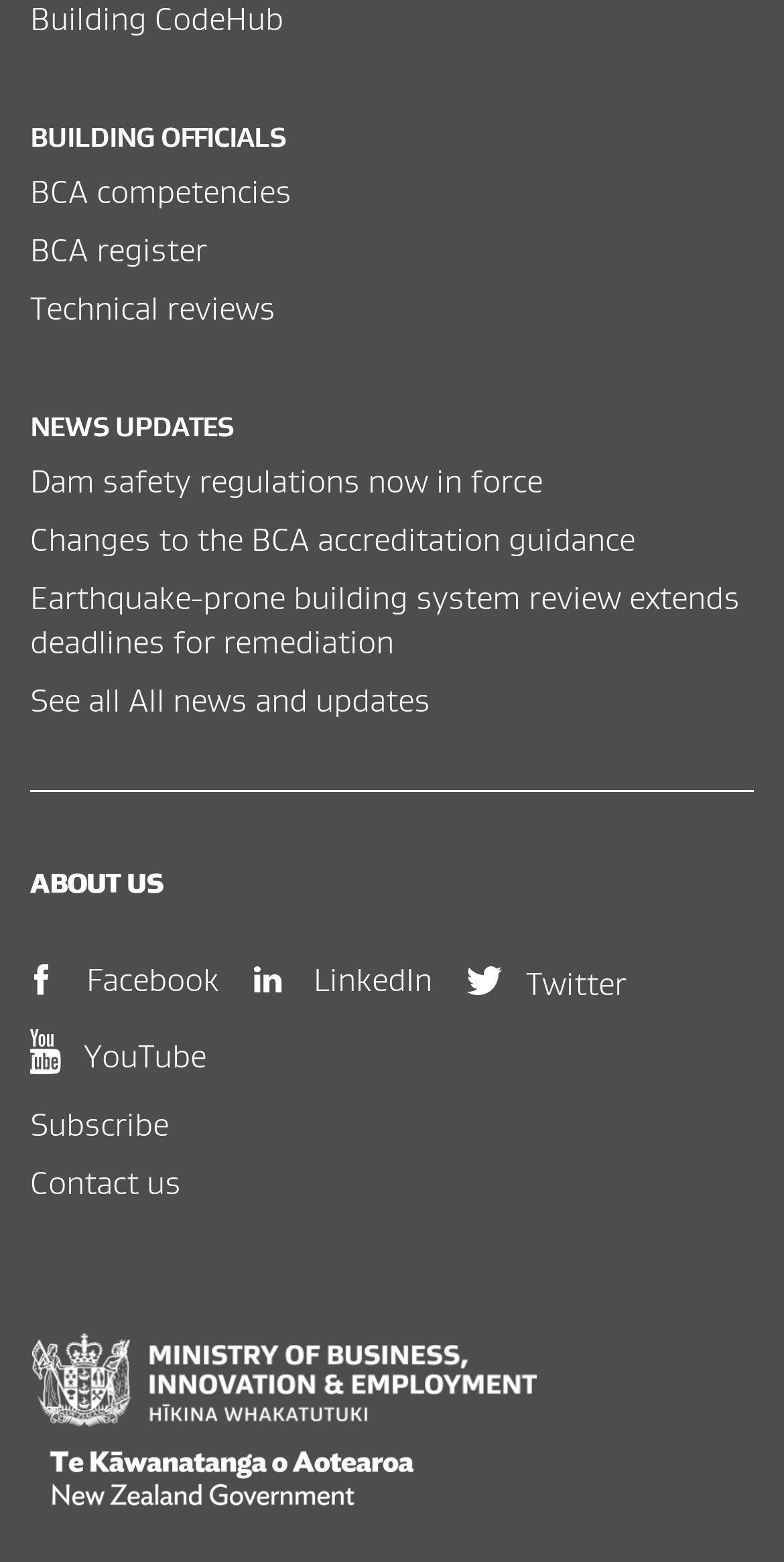Identify the coordinates of the bounding box for the element that must be clicked to accomplish the instruction: "Visit Facebook page".

[0.034, 0.613, 0.28, 0.641]